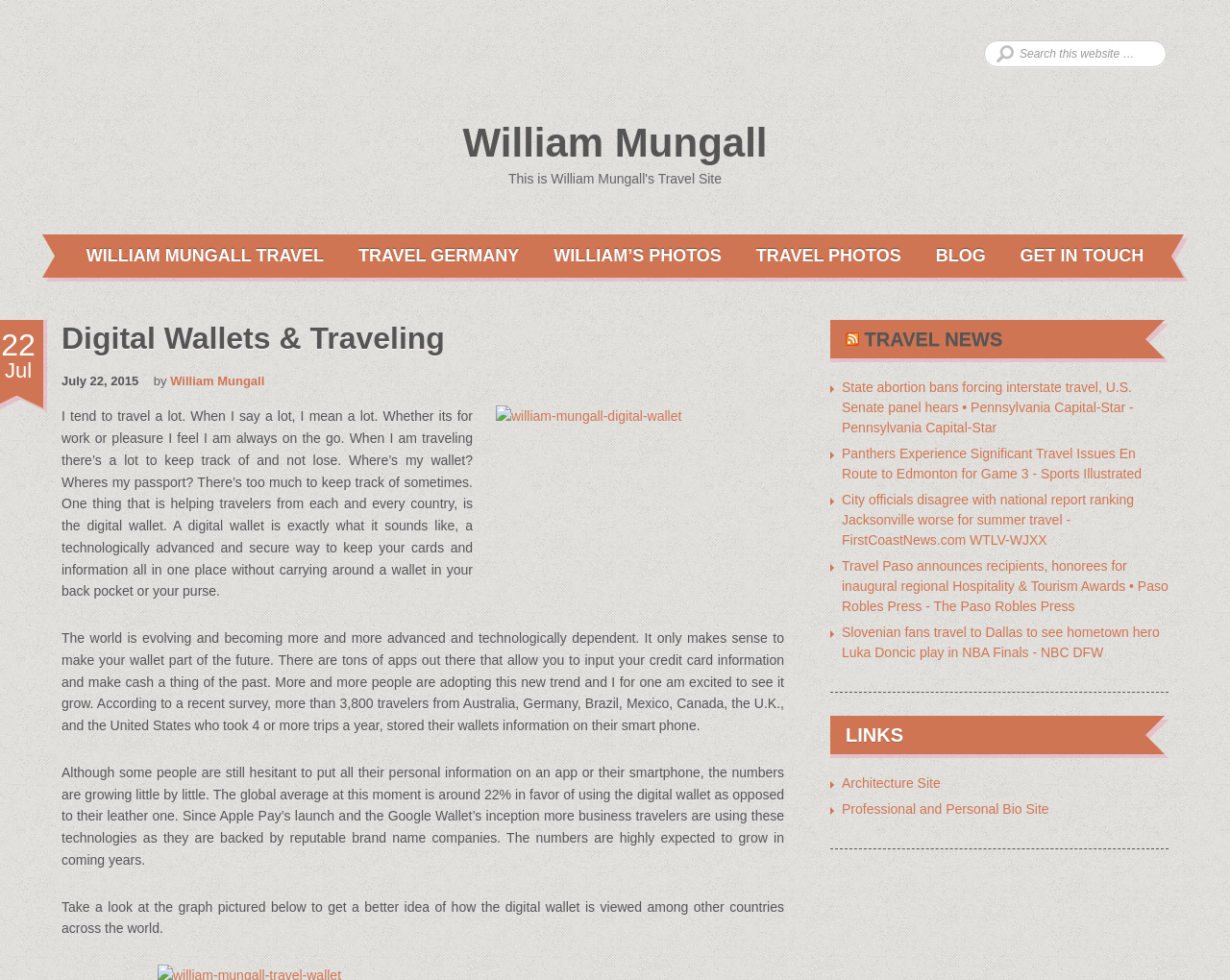Answer the question in one word or a short phrase:
What is the topic of the blog post?

Digital Wallets & Traveling